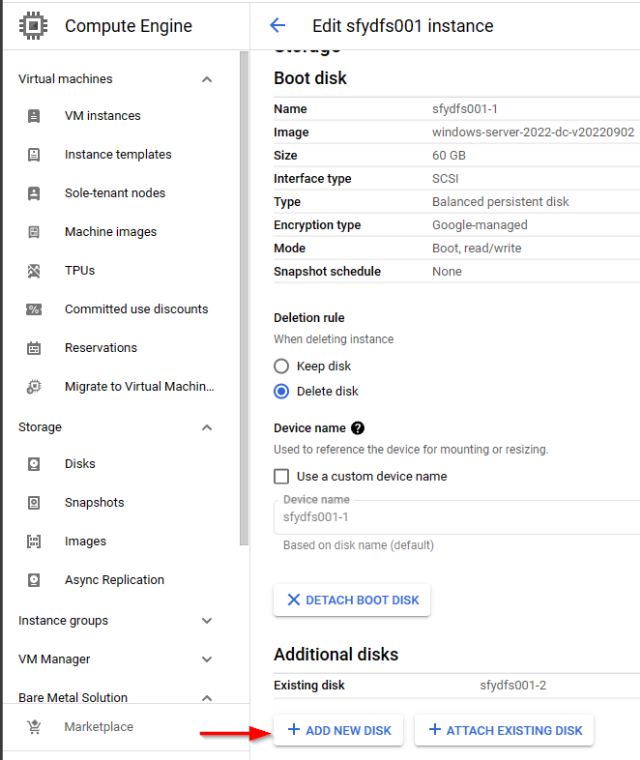What are the options for the deletion rule?
Answer the question with as much detail as you can, using the image as a reference.

The options for the deletion rule can be found below the boot disk details in the interface. The interface provides controls related to the deletion rule, allowing users to either keep or delete the disk upon instance deletion.